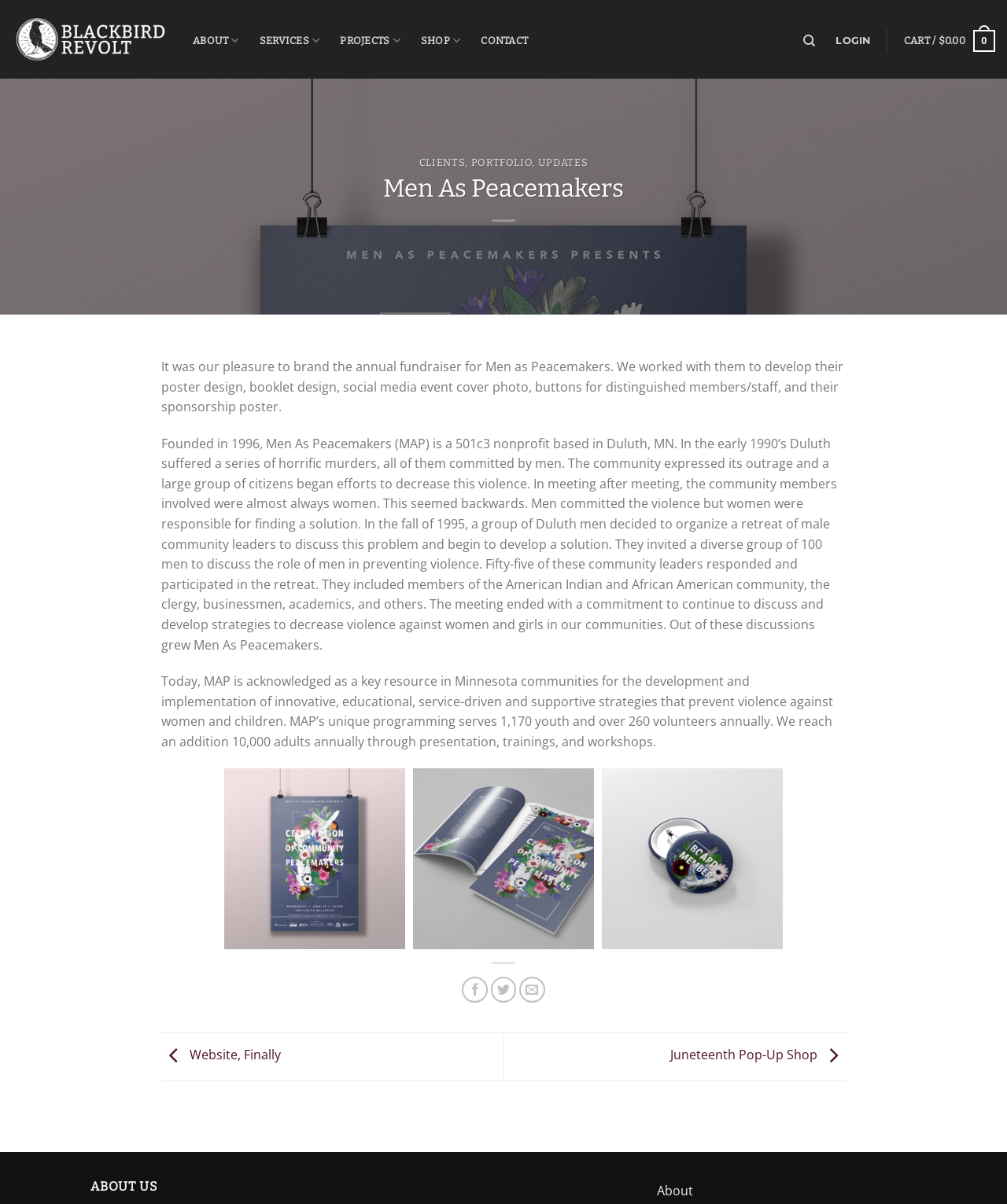Elaborate on the webpage's design and content in a detailed caption.

This webpage is about Men As Peacemakers, a 501c3 nonprofit organization based in Duluth, MN. At the top left corner, there is a logo of Blackbird Revolt, which is a link. Next to it, there are five main navigation links: ABOUT, SERVICES, PROJECTS, SHOP, and CONTACT. On the right side, there are three more links: Search, LOGIN, and CART.

Below the navigation bar, there are two headings: "CLIENTS, PORTFOLIO, UPDATES" and "Men As Peacemakers". Under the first heading, there are three links: CLIENTS, PORTFOLIO, and UPDATES. Under the second heading, there is a main content area that takes up most of the page.

In the main content area, there is a brief introduction to Men As Peacemakers, describing their mission and the services they provide. Below the introduction, there are three paragraphs of text that provide more information about the organization's history, goals, and achievements.

On the right side of the main content area, there are three figures, each containing an image and a link. These figures are arranged vertically and take up about half of the main content area's height.

At the bottom of the main content area, there are three social media links: Share on Facebook, Share on Twitter, and Email to a Friend. Below these links, there are two more links: one to a website and another to a Juneteenth Pop-Up Shop.

Finally, at the very bottom of the page, there is a footer area with a link to go back to the top of the page and a text "ABOUT US".